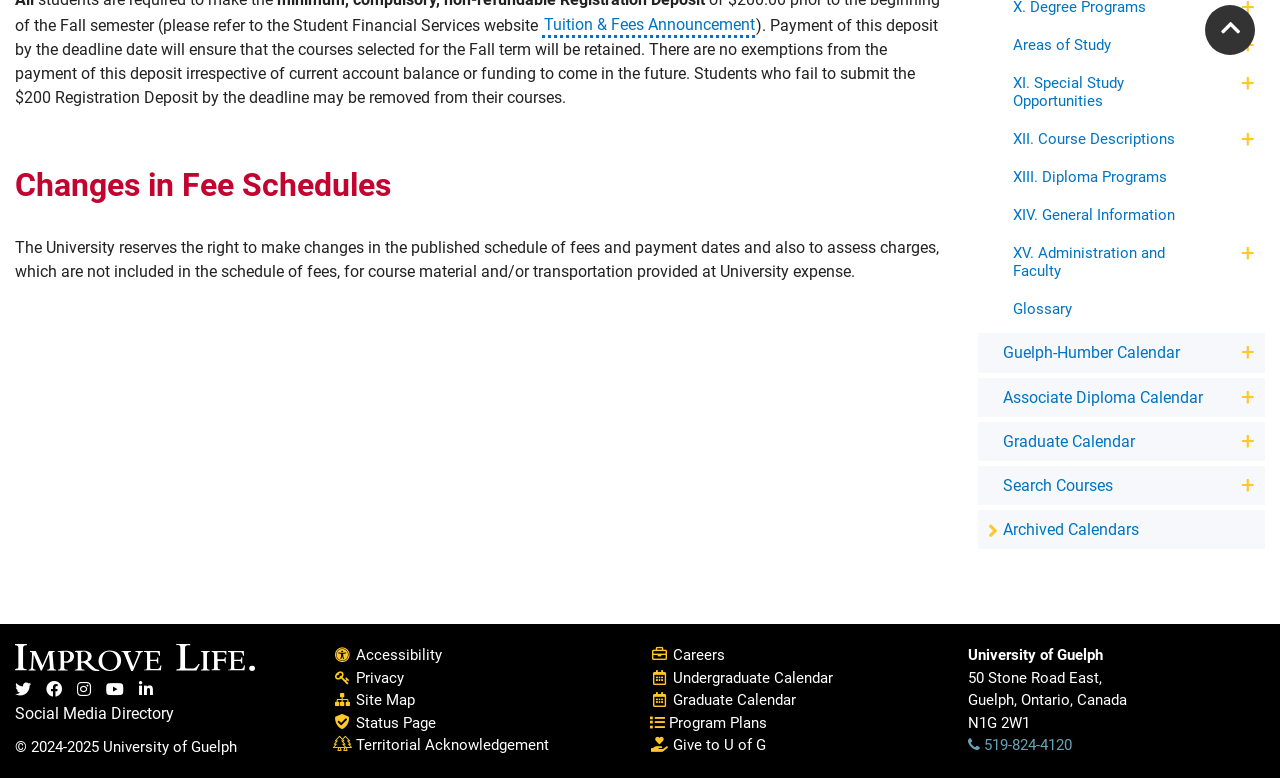Could you locate the bounding box coordinates for the section that should be clicked to accomplish this task: "Visit Twitter".

[0.012, 0.873, 0.024, 0.898]